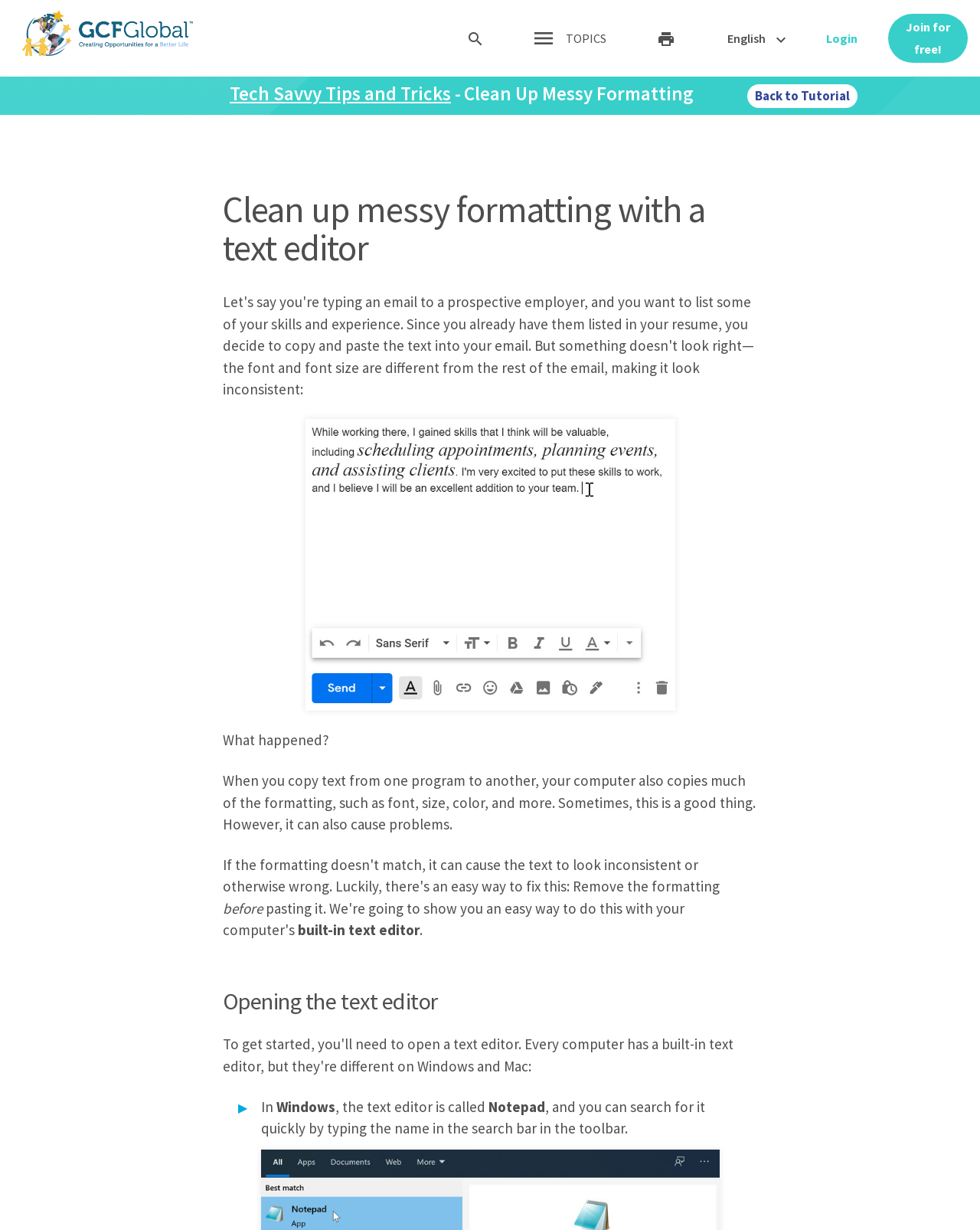What is the purpose of the text editor mentioned in the webpage?
Use the screenshot to answer the question with a single word or phrase.

Clean up messy formatting